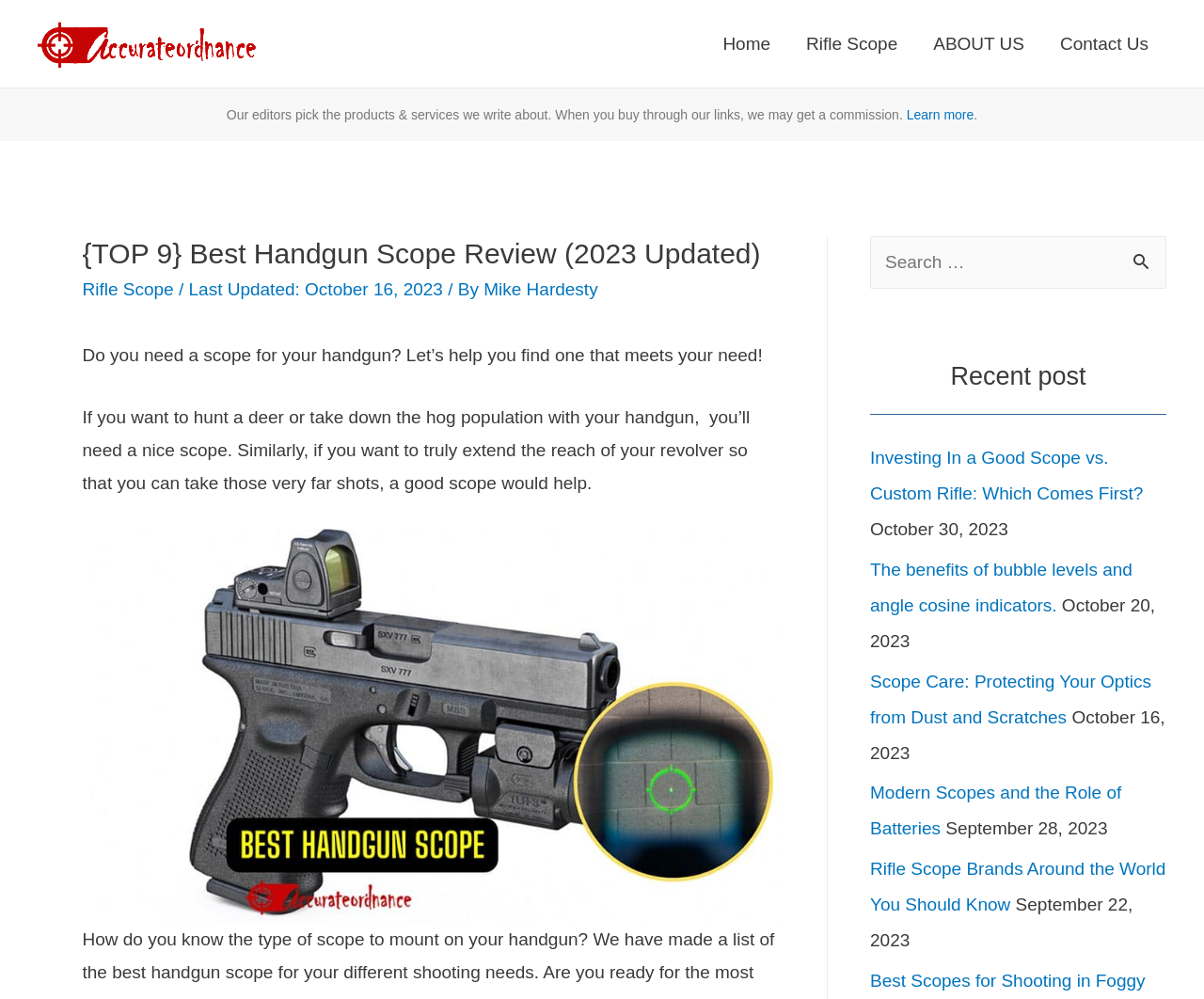What is the function of the search box?
Utilize the information in the image to give a detailed answer to the question.

The search box is located in the top right corner of the webpage and allows users to search for specific content within the website, as indicated by the label 'Search for:'.